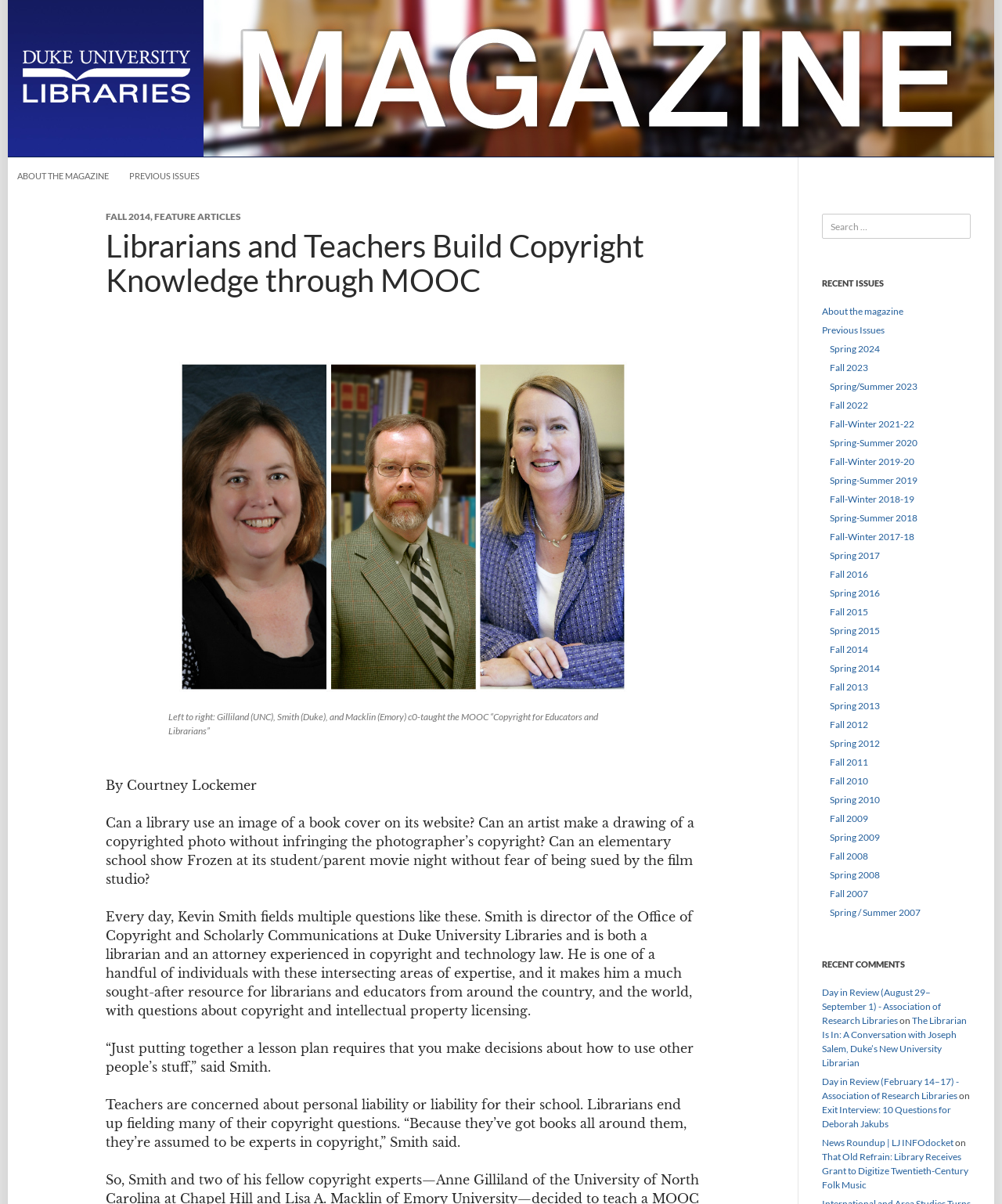What is the position of Kevin Smith?
Analyze the screenshot and provide a detailed answer to the question.

I found the answer by reading the article, which mentions that Kevin Smith is the director of the Office of Copyright and Scholarly Communications at Duke University Libraries. His position is director of the Office of Copyright and Scholarly Communications.